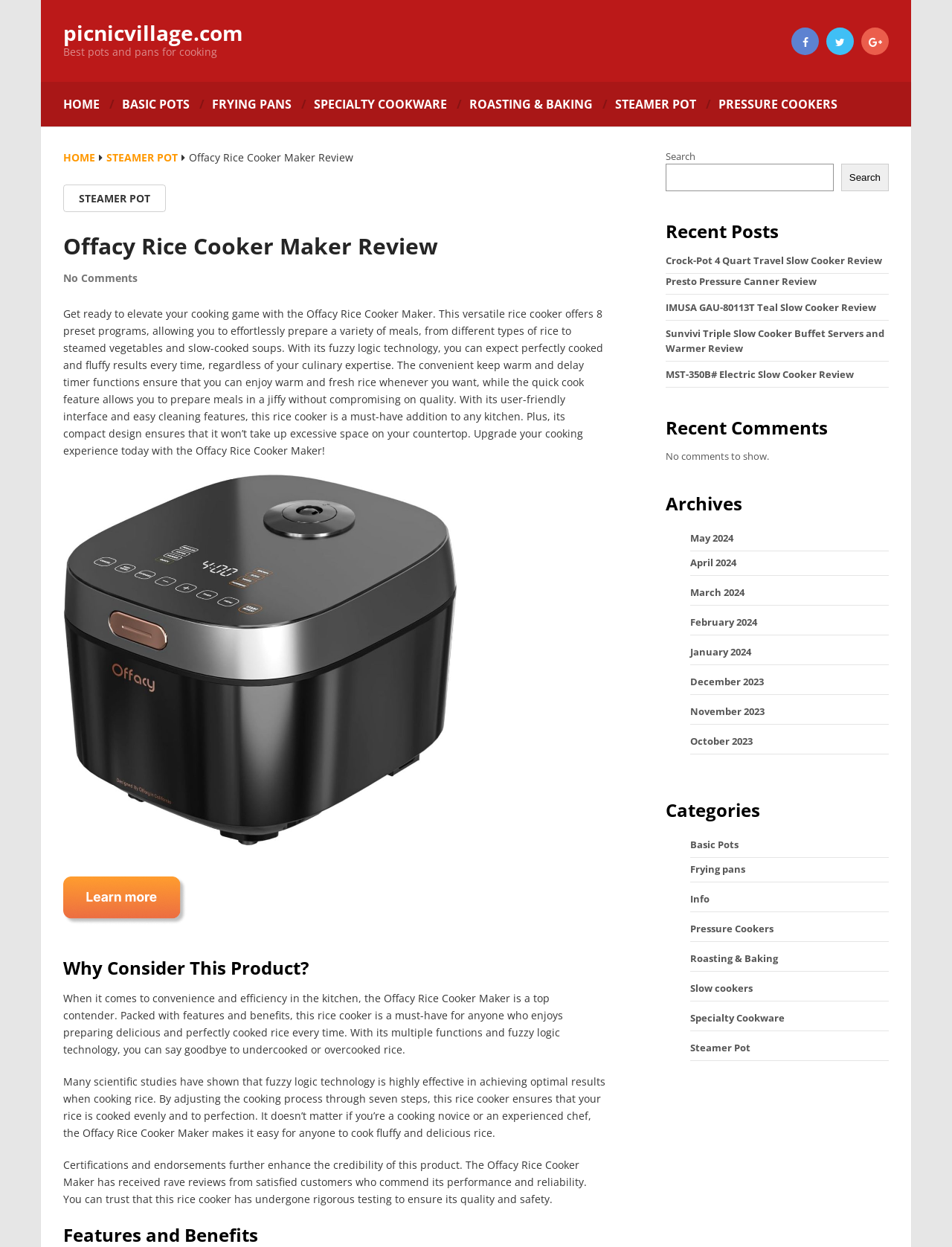Based on the description "News&Reports", find the bounding box of the specified UI element.

None